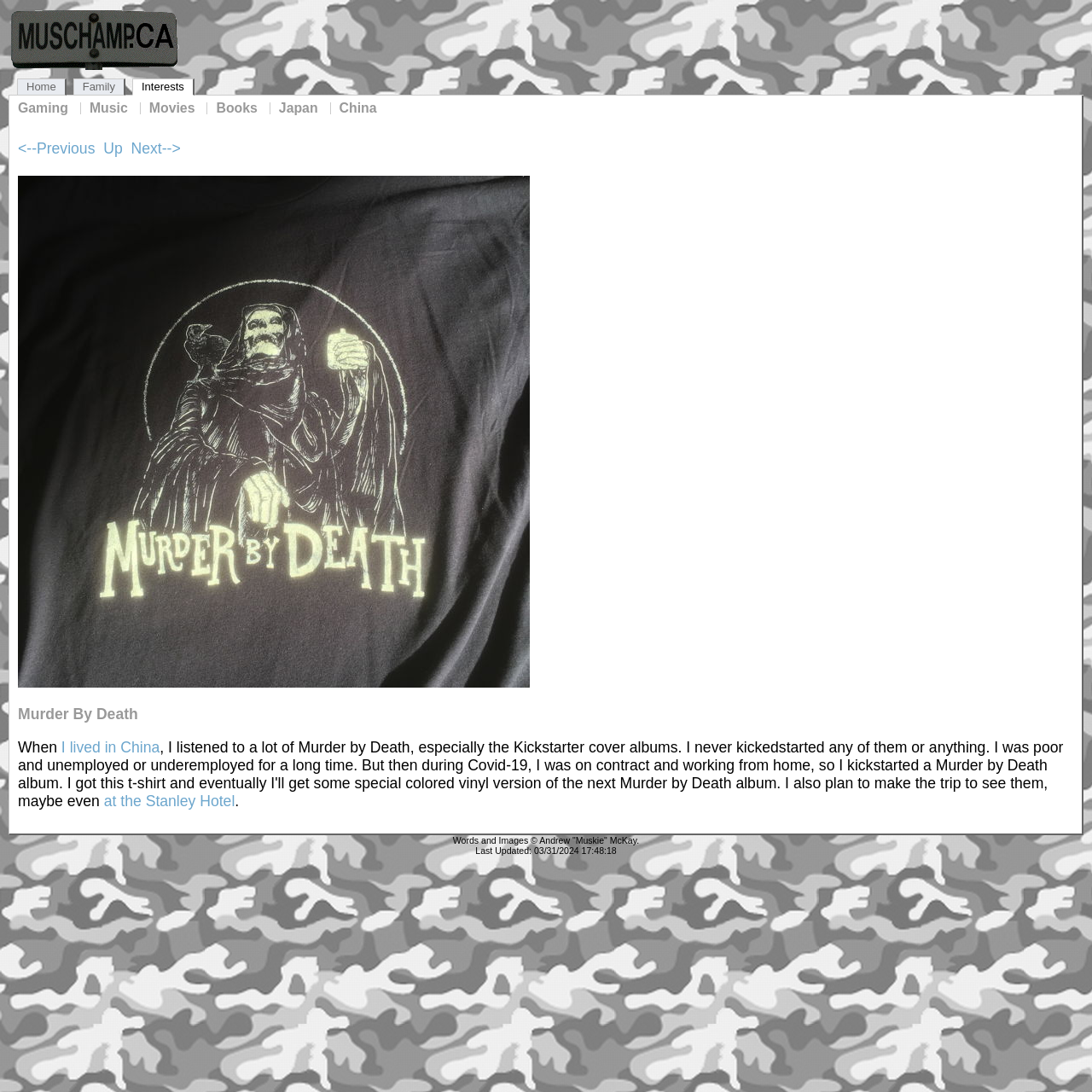What is the category of interests listed after 'Gaming'?
Answer with a single word or phrase, using the screenshot for reference.

Music